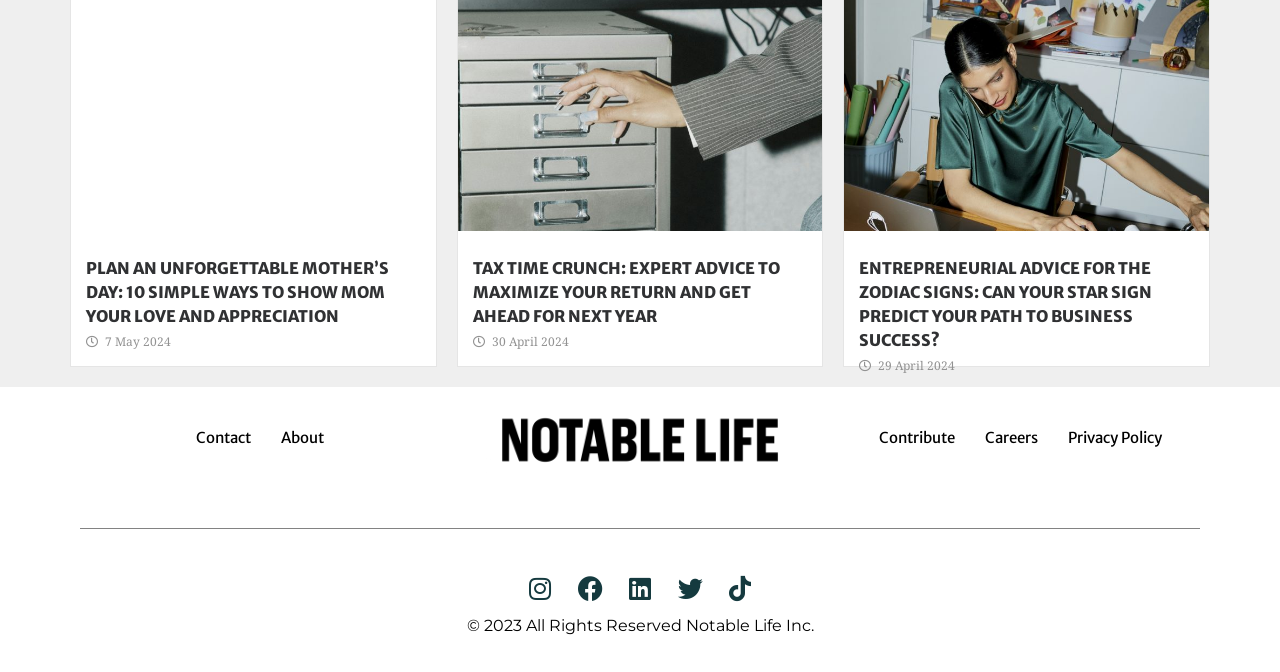Determine the bounding box coordinates for the element that should be clicked to follow this instruction: "Follow Notable Life on Instagram". The coordinates should be given as four float numbers between 0 and 1, in the format [left, top, right, bottom].

[0.402, 0.839, 0.441, 0.914]